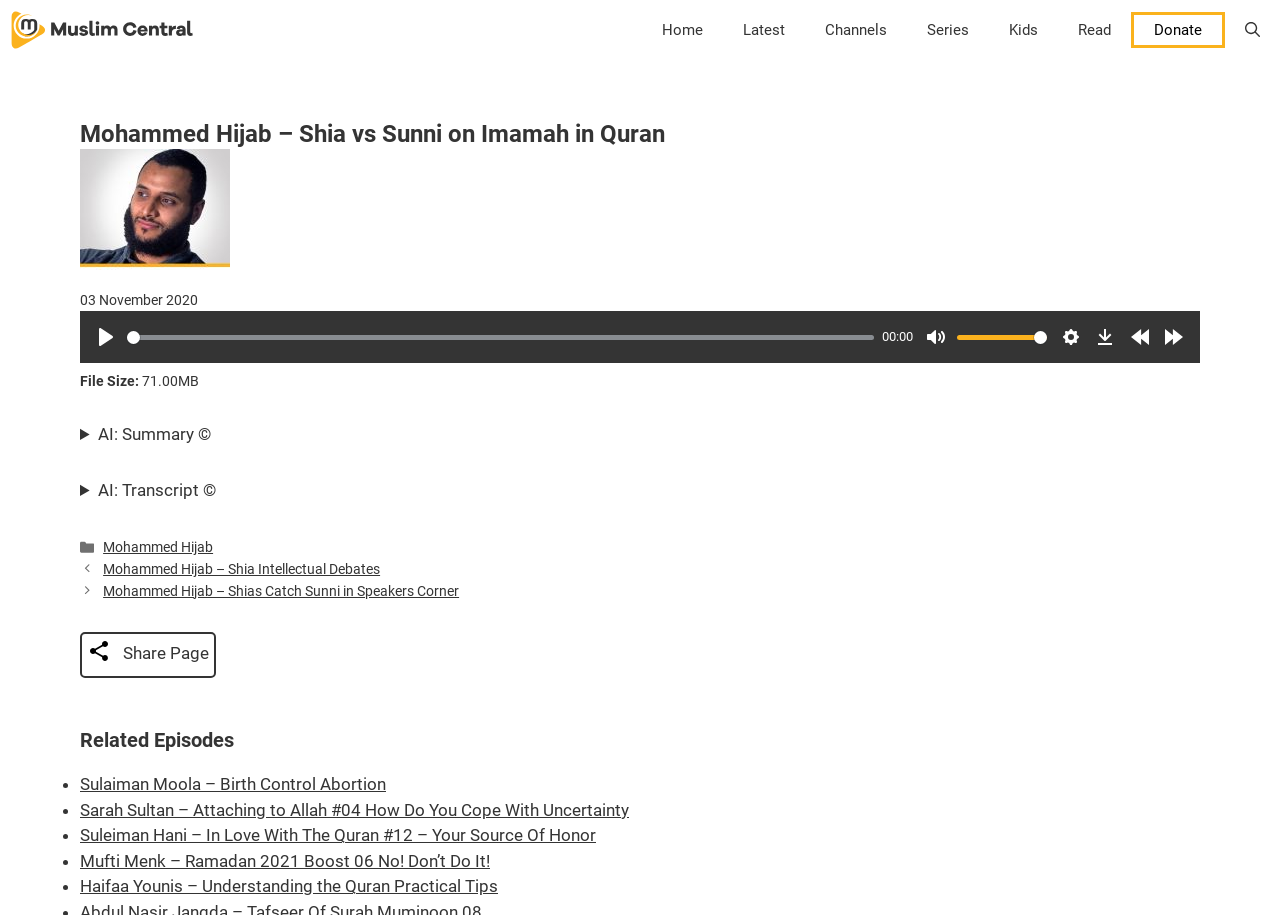Locate the bounding box coordinates of the element that should be clicked to fulfill the instruction: "View the cover of the dissertation".

None